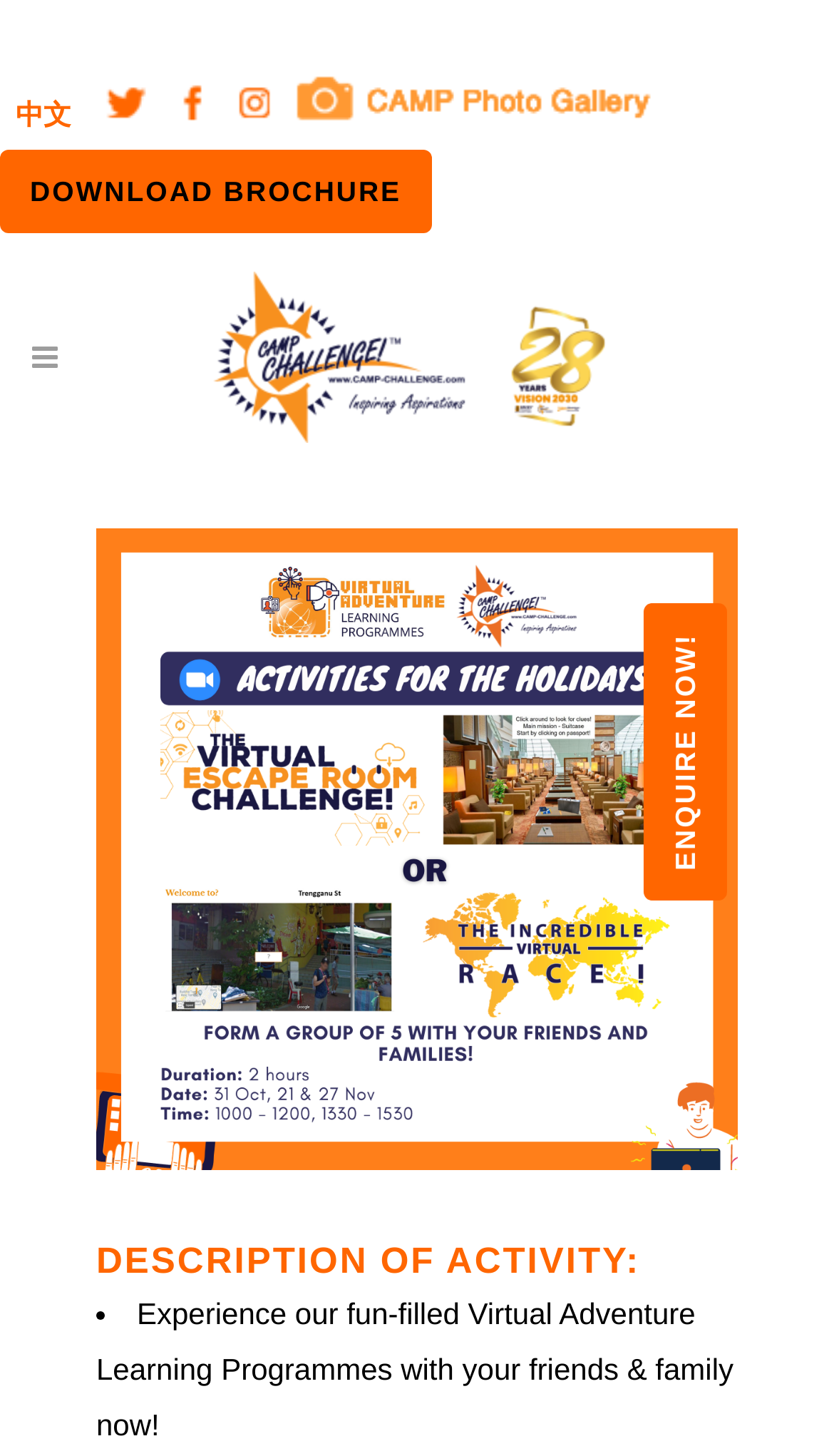Can you find the bounding box coordinates of the area I should click to execute the following instruction: "Download brochure"?

[0.0, 0.103, 0.517, 0.16]